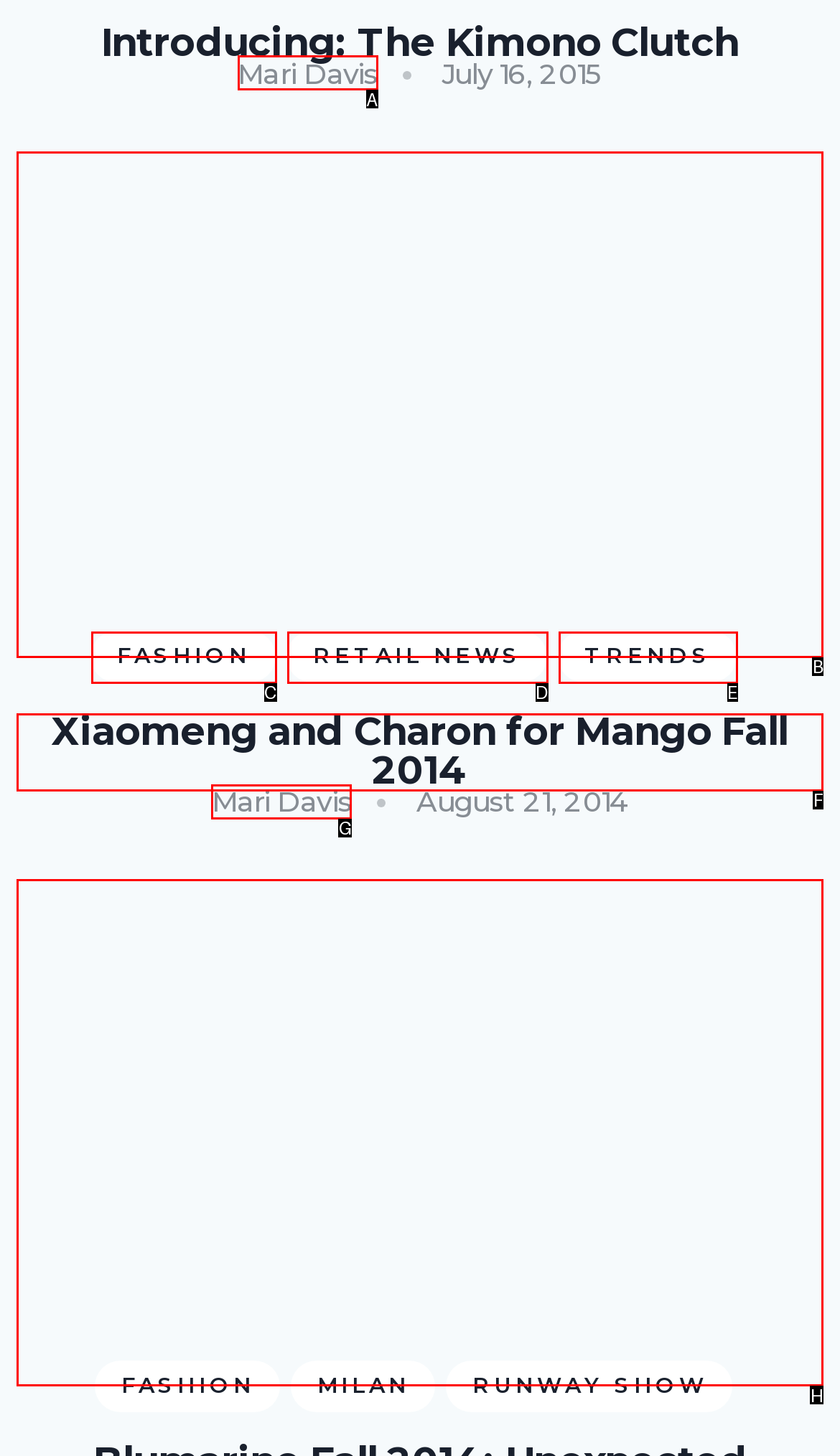Determine which HTML element to click to execute the following task: Read the 'Blumarine Fall 2014: Unexpected Heritage' article Answer with the letter of the selected option.

H